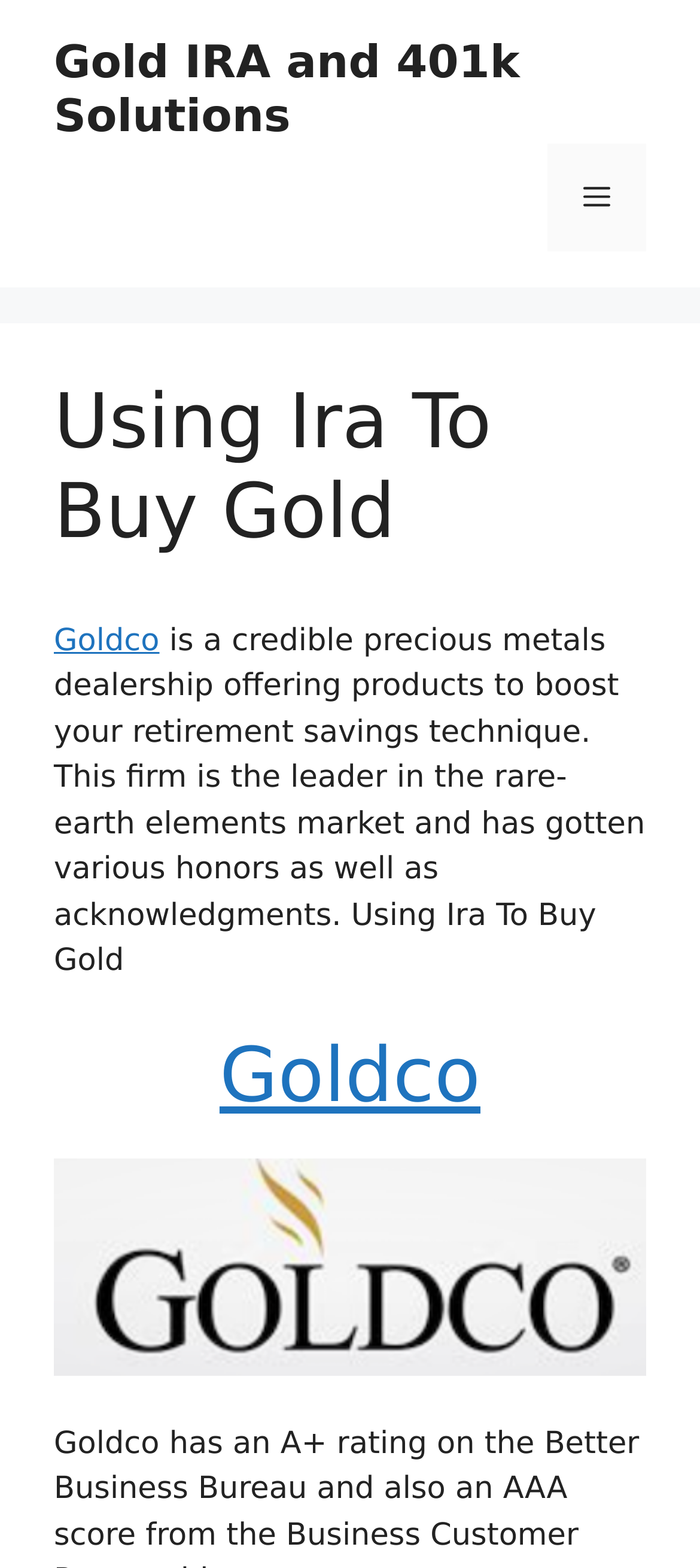Provide a thorough description of the webpage you see.

The webpage is about Goldco, a credible precious metals dealership that offers products to boost retirement savings. At the top of the page, there is a banner that spans the entire width, with a link to "Gold IRA and 401k Solutions" on the left side and a mobile toggle button on the right side. Below the banner, there is a header section that contains a heading "Using Ira To Buy Gold" and a link to "Goldco". 

In the main content area, there is a paragraph of text that describes Goldco as a leader in the rare-earth elements market, having received various honors and acknowledgments. Below this text, there is a heading "Goldco" with a link to "Goldco" on the right side. The overall layout is organized, with clear headings and concise text.